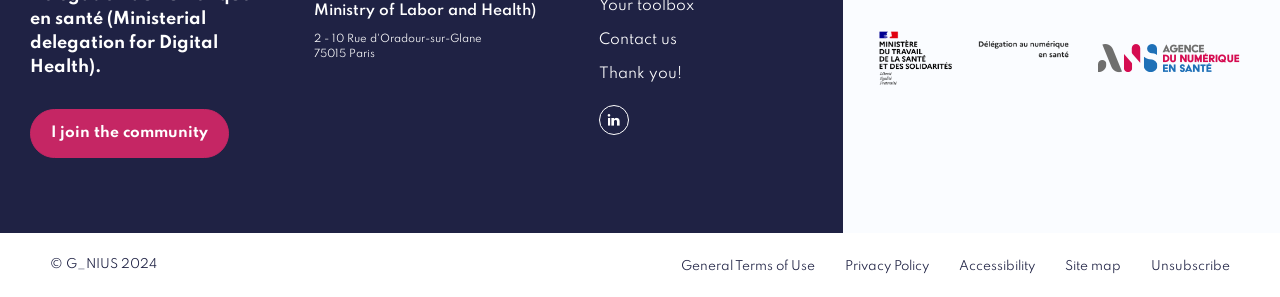Specify the bounding box coordinates of the element's region that should be clicked to achieve the following instruction: "Visit the Ministry of Health and Prevention website". The bounding box coordinates consist of four float numbers between 0 and 1, in the format [left, top, right, bottom].

[0.676, 0.035, 0.849, 0.357]